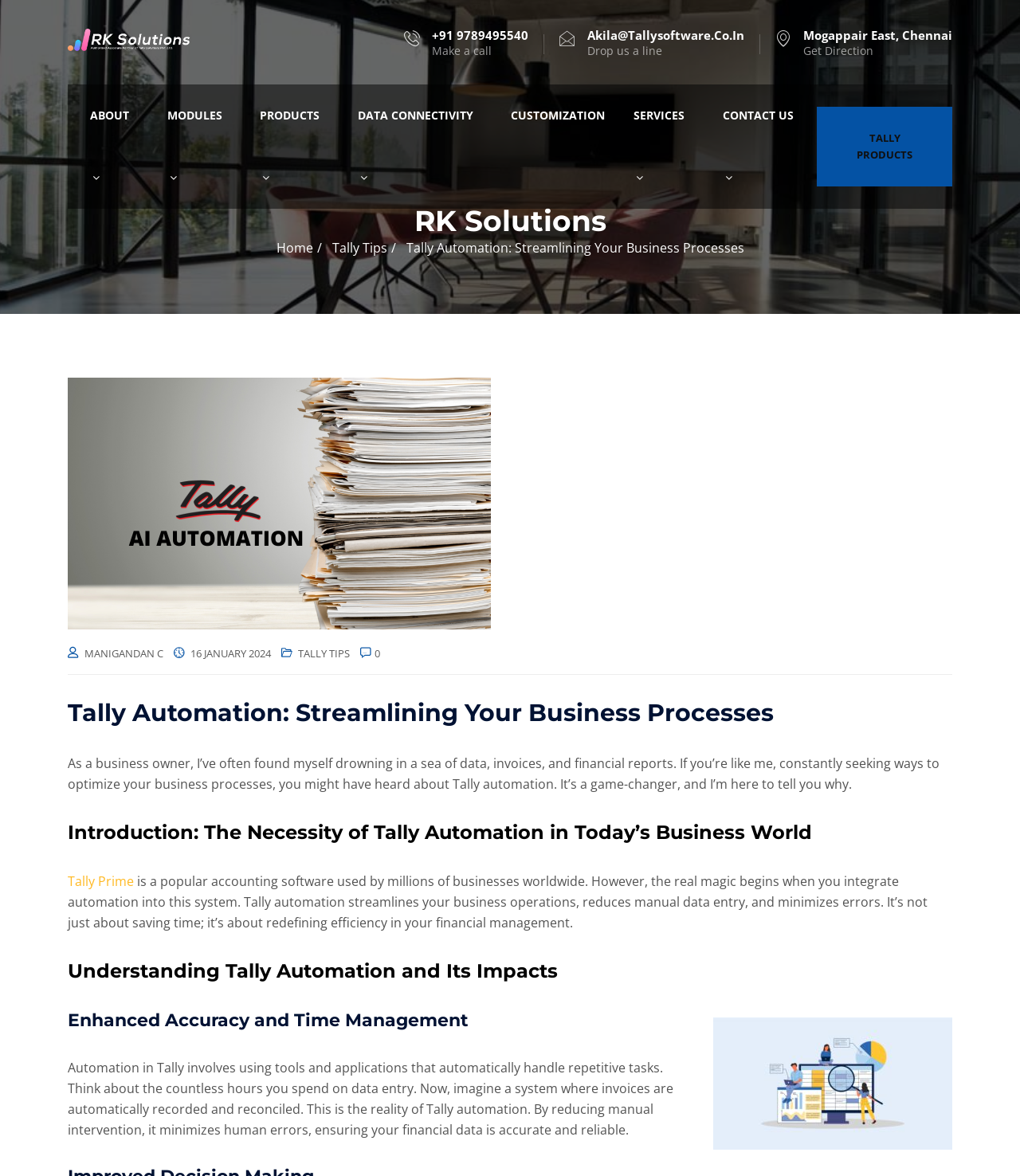Indicate the bounding box coordinates of the element that must be clicked to execute the instruction: "Contact us". The coordinates should be given as four float numbers between 0 and 1, i.e., [left, top, right, bottom].

None